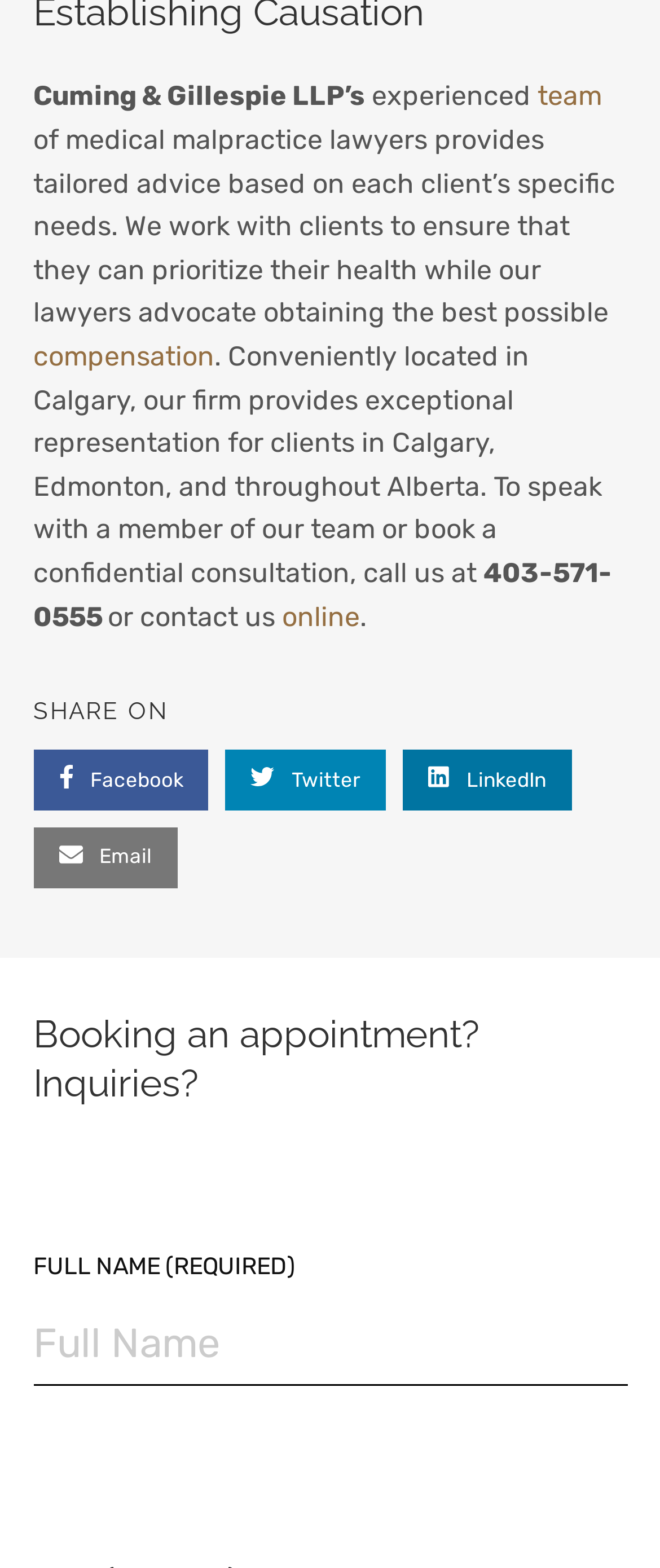What social media platforms can users share the webpage on?
Please respond to the question with a detailed and informative answer.

The webpage has a 'SHARE ON' section with links to share the webpage on Facebook, Twitter, and LinkedIn. This suggests that users can share the webpage on these three social media platforms.